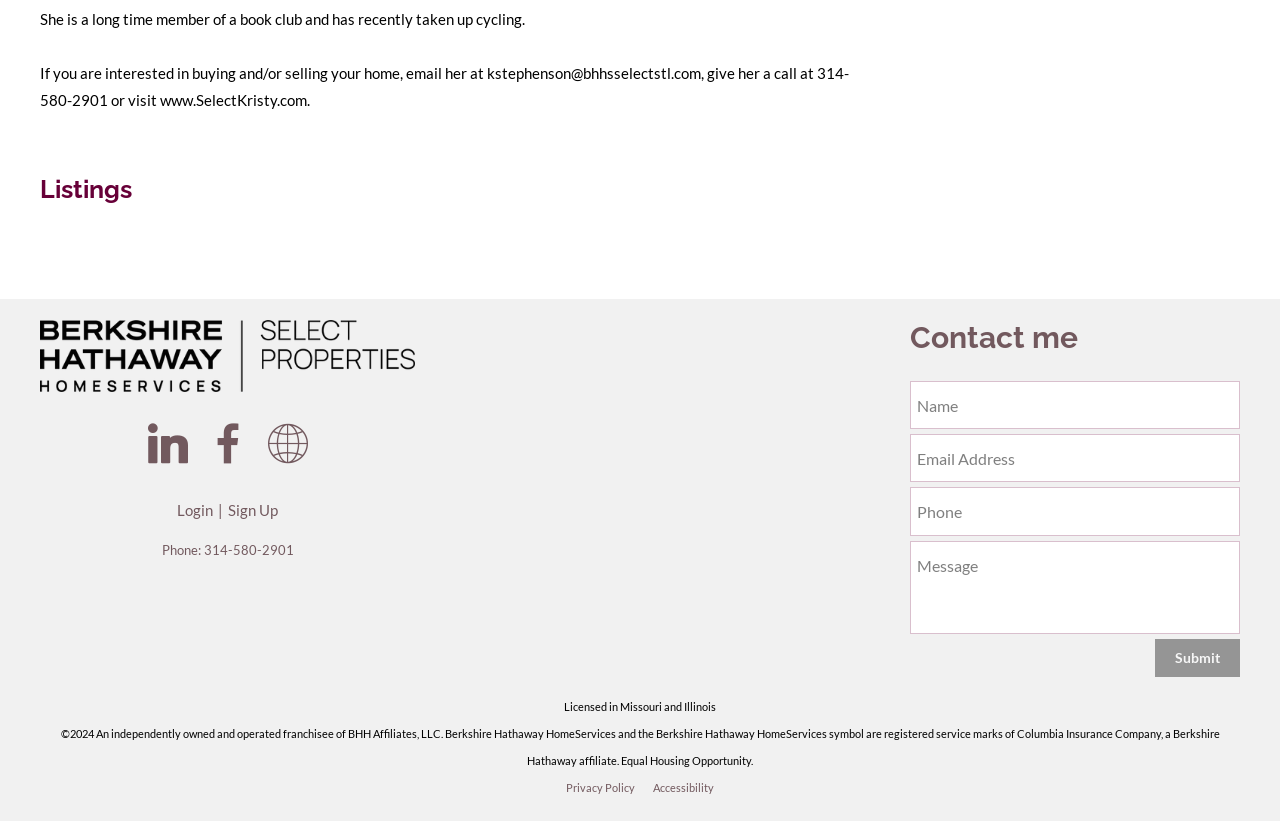Extract the bounding box coordinates for the UI element described as: "parent_node: Name name="Name" placeholder="Name"".

[0.711, 0.464, 0.969, 0.523]